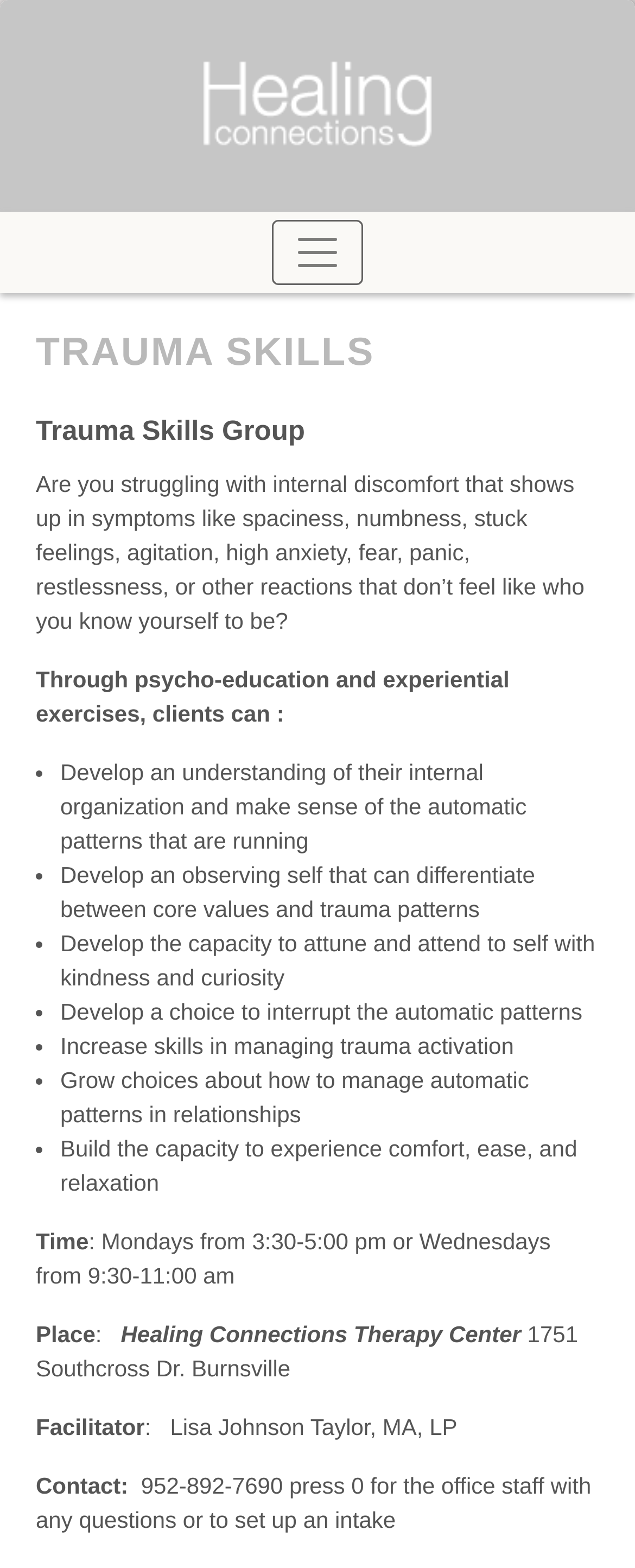Who is the facilitator of the trauma skills group?
Please answer using one word or phrase, based on the screenshot.

Lisa Johnson Taylor, MA, LP